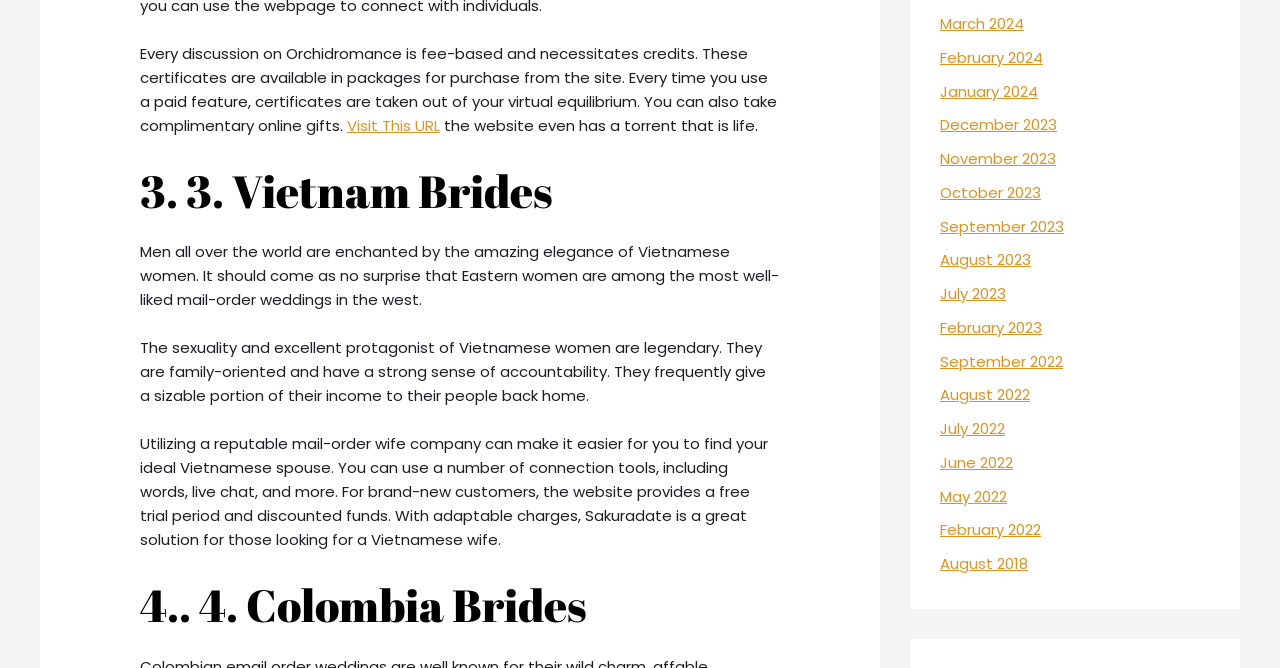Locate the bounding box coordinates of the clickable area needed to fulfill the instruction: "Visit the linked URL".

[0.271, 0.172, 0.344, 0.203]